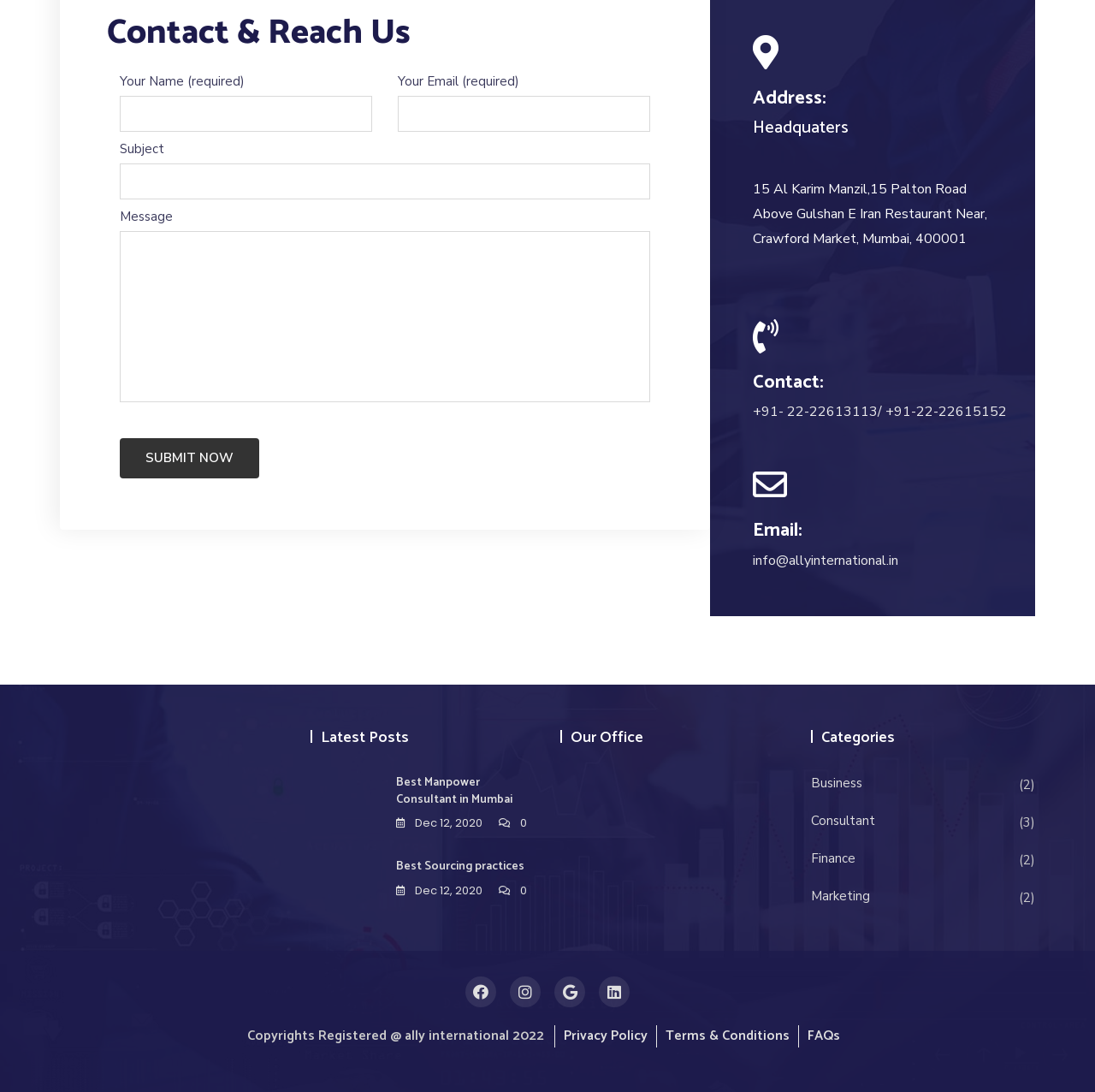What is the phone number of the company?
Please use the visual content to give a single word or phrase answer.

+91-22-22613113/ +91-22-22615152